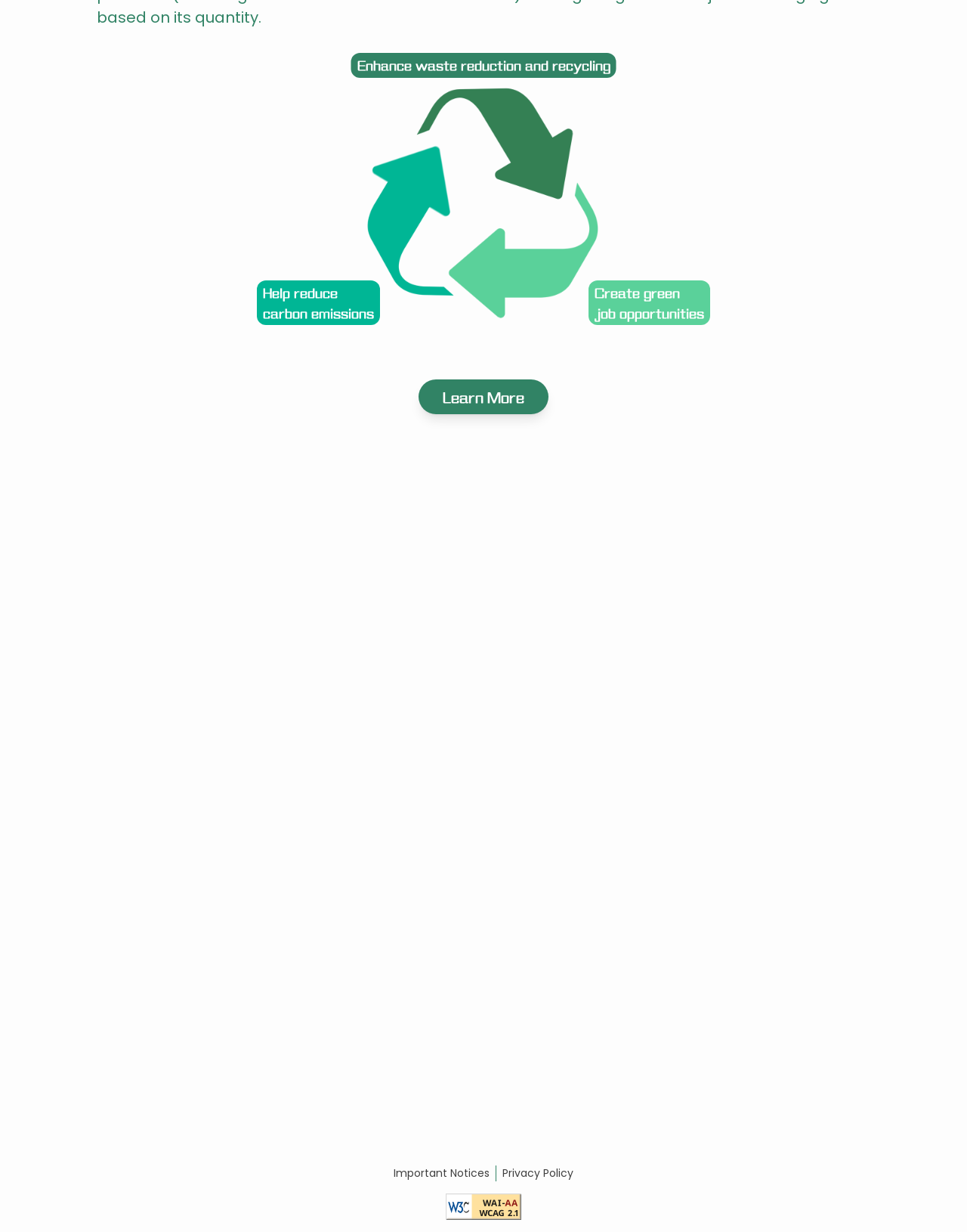Pinpoint the bounding box coordinates of the element you need to click to execute the following instruction: "Contact us by email". The bounding box should be represented by four float numbers between 0 and 1, in the format [left, top, right, bottom].

[0.764, 0.972, 0.904, 0.997]